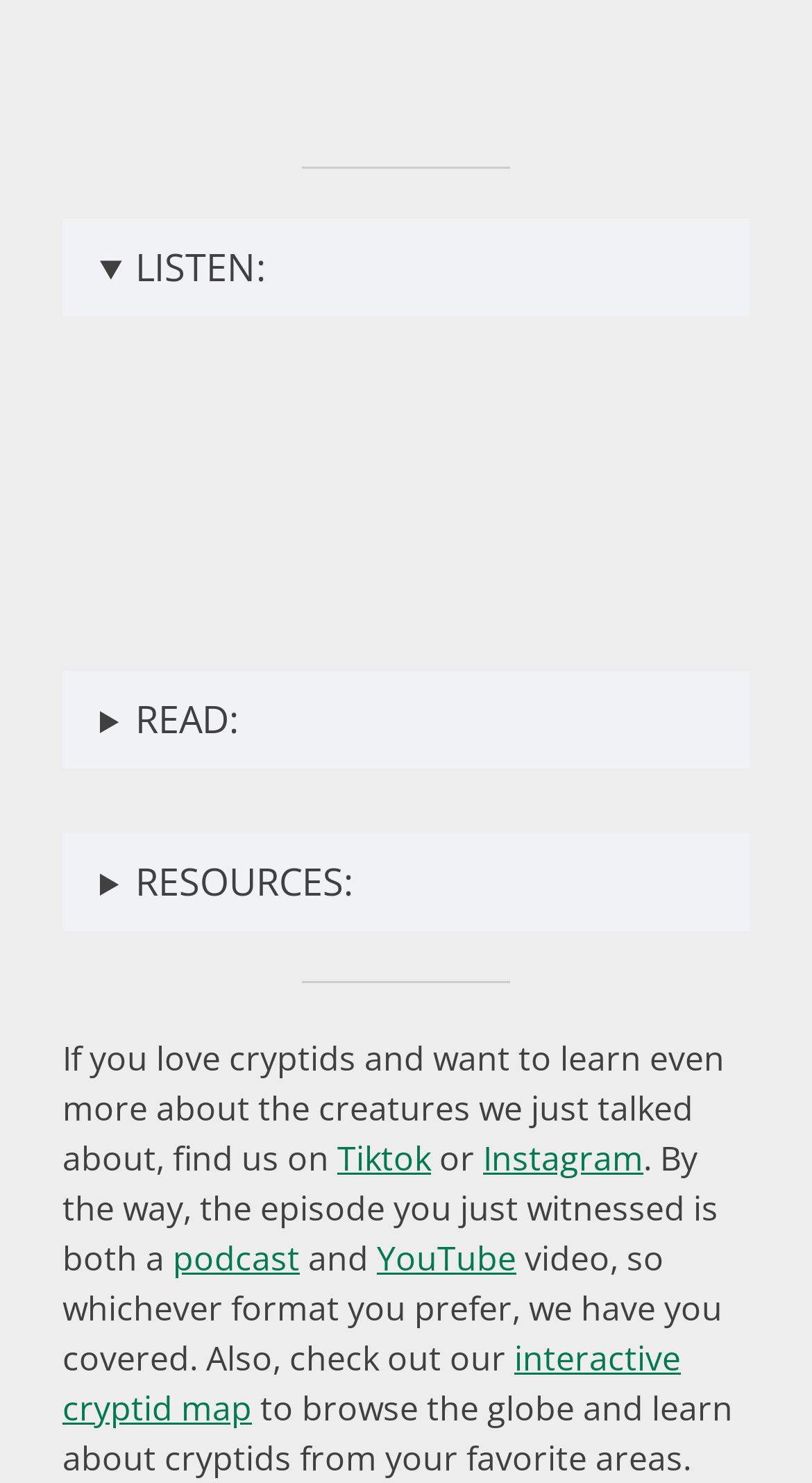Locate the bounding box coordinates of the segment that needs to be clicked to meet this instruction: "Open Spotify".

[0.103, 0.269, 0.262, 0.314]